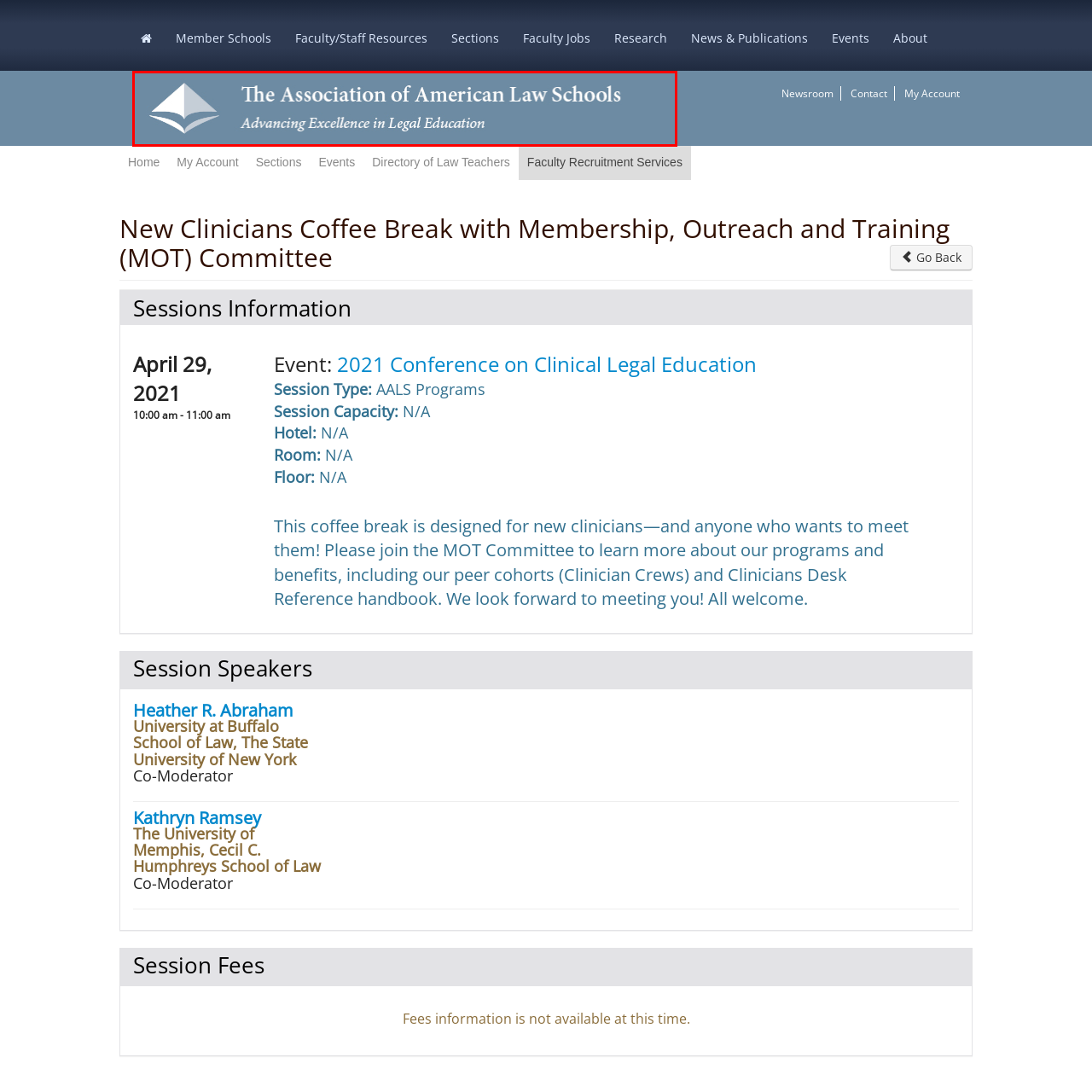Craft an in-depth description of the visual elements captured within the red box.

The image features the logo of the Association of American Law Schools (AALS), set against a subtle blue background. At the top, the organization’s name is prominently displayed in a clean, modern font: "The Association of American Law Schools." Below the name, in a smaller size, are the words "Advancing Excellence in Legal Education," emphasizing the organization’s mission. The logo includes a stylized graphic of an open book, symbolizing education and knowledge, reinforcing the AALS's commitment to promoting high standards in legal education.